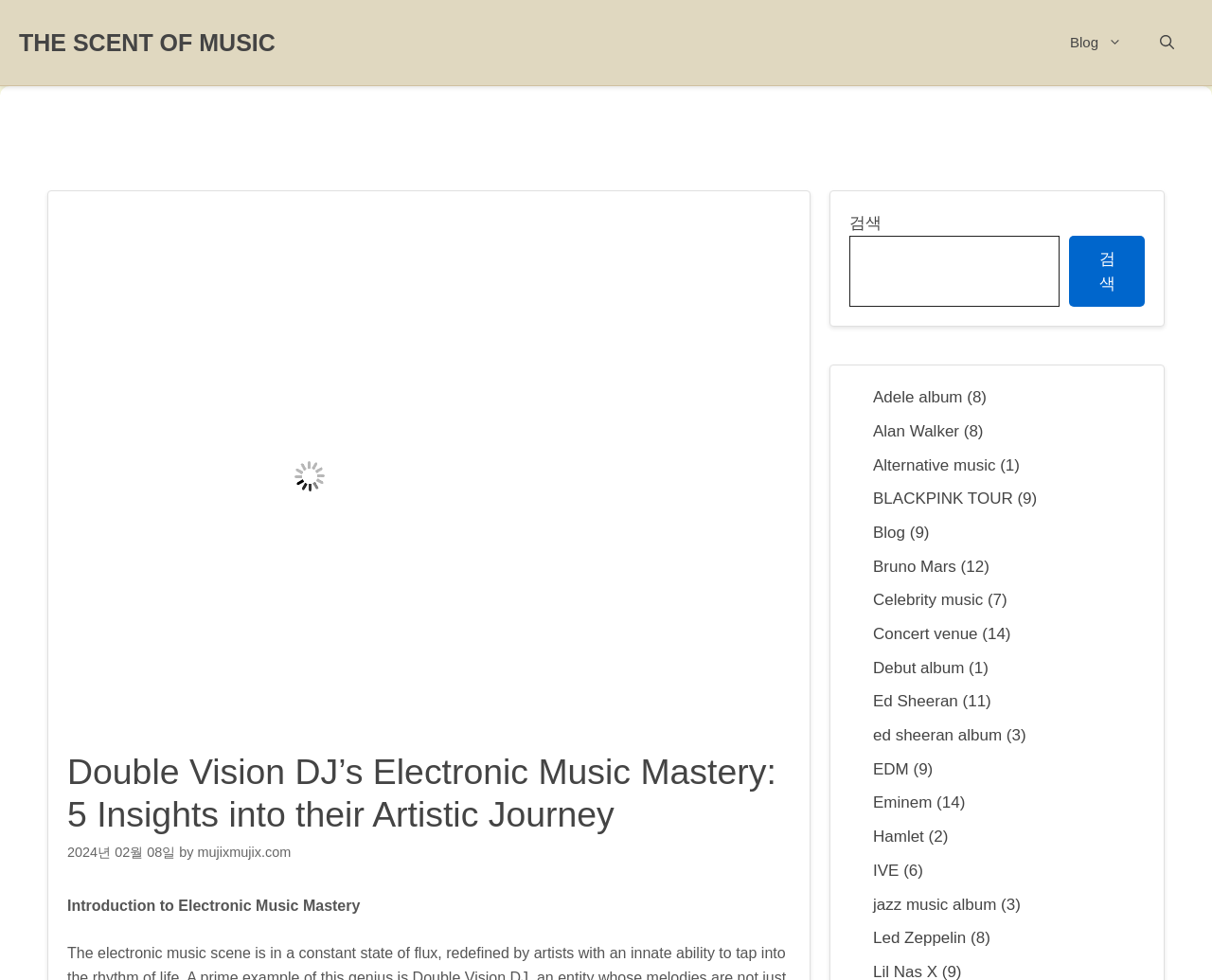Please locate the clickable area by providing the bounding box coordinates to follow this instruction: "Visit the 'Adele album' page".

[0.72, 0.396, 0.794, 0.415]